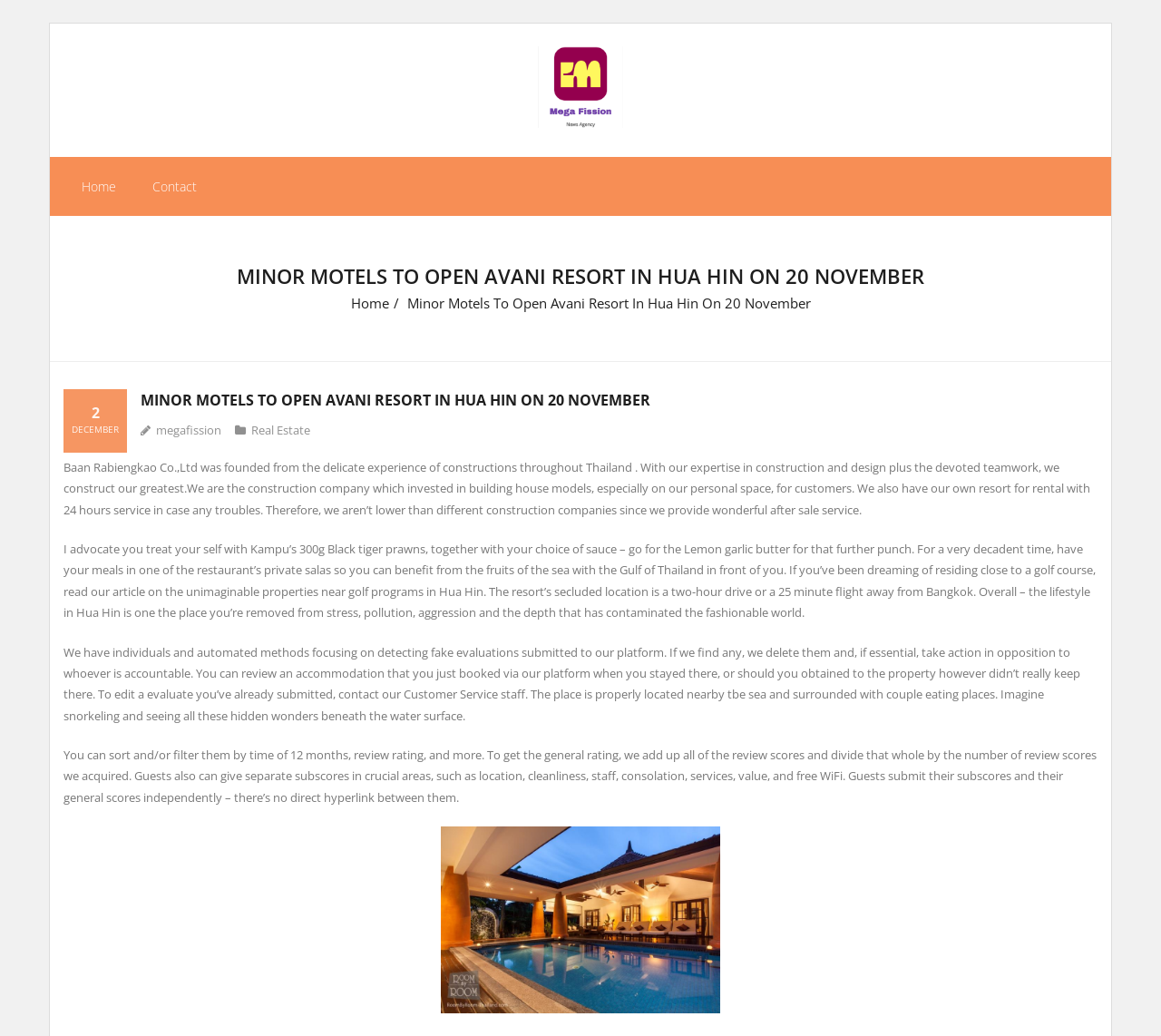Based on what you see in the screenshot, provide a thorough answer to this question: What is the location of the resort?

The question asks for the location of the resort. By reading the heading 'MINOR MOTELS TO OPEN AVANI RESORT IN HUA HIN ON 20 NOVEMBER', we can infer that the location of the resort is Hua Hin.